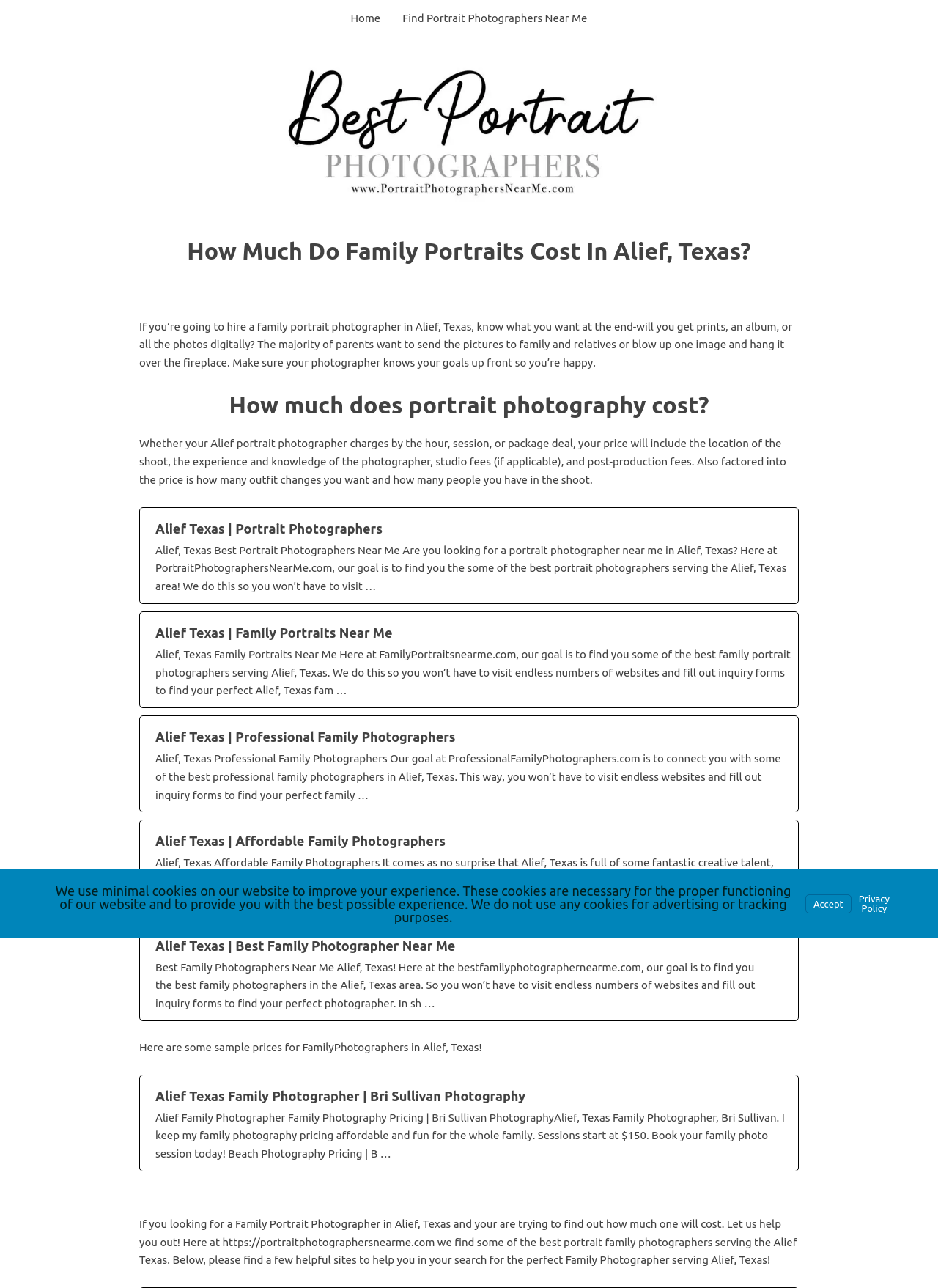What is the name of the family photographer mentioned on the webpage?
Using the visual information, answer the question in a single word or phrase.

Bri Sullivan